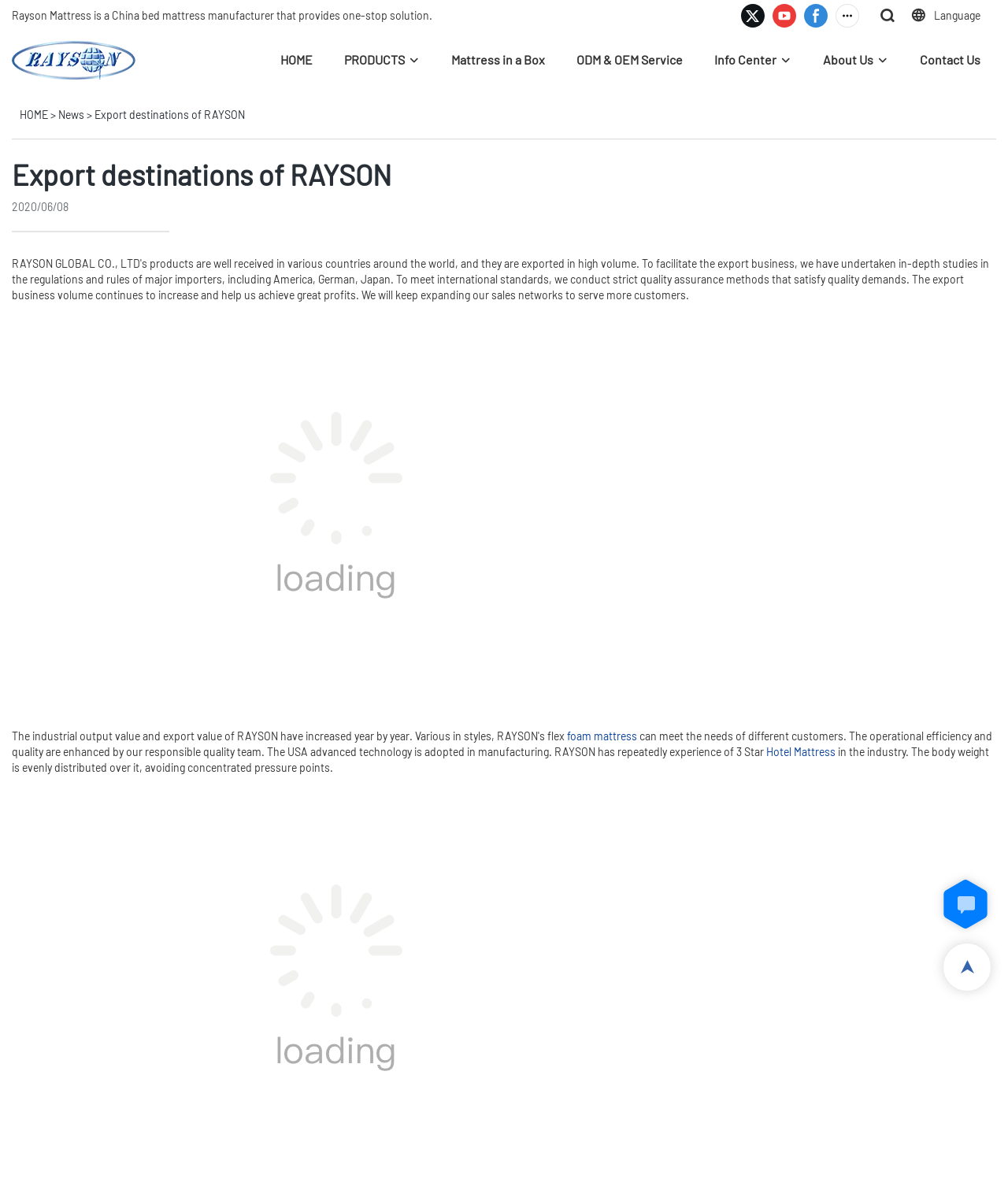Specify the bounding box coordinates of the area that needs to be clicked to achieve the following instruction: "View the image of Rayson Mattress".

[0.012, 0.261, 0.655, 0.605]